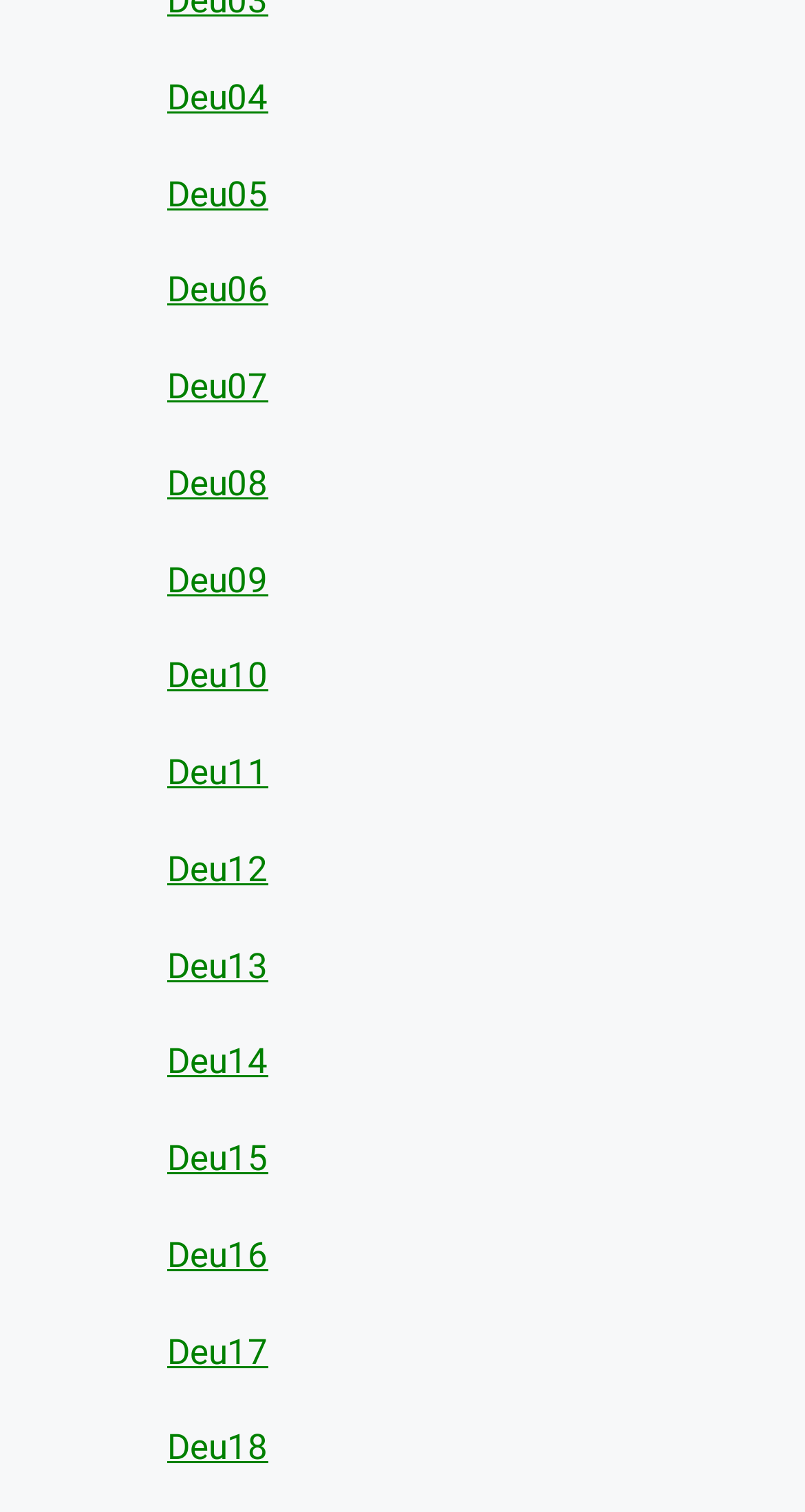Provide the bounding box coordinates of the section that needs to be clicked to accomplish the following instruction: "View the 'Four-Faith Launches Revolutionary 5G ODU for FWA Outdoor' news."

None